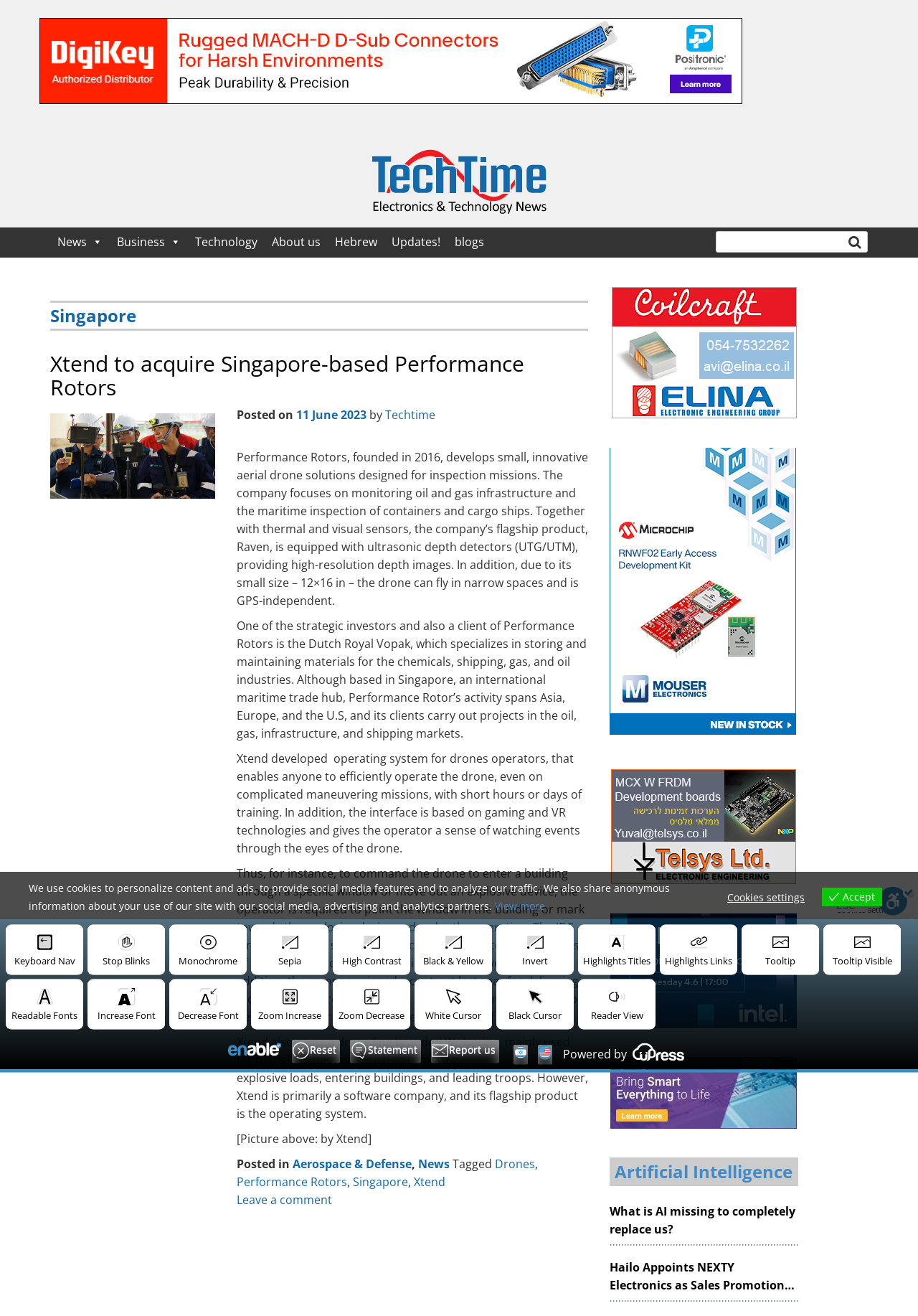Can you give a comprehensive explanation to the question given the content of the image?
What is the purpose of the drone solution developed by Performance Rotors?

The article states that Performance Rotors develops small, innovative aerial drone solutions designed for inspection missions, specifically for monitoring oil and gas infrastructure and the maritime inspection of containers and cargo ships.